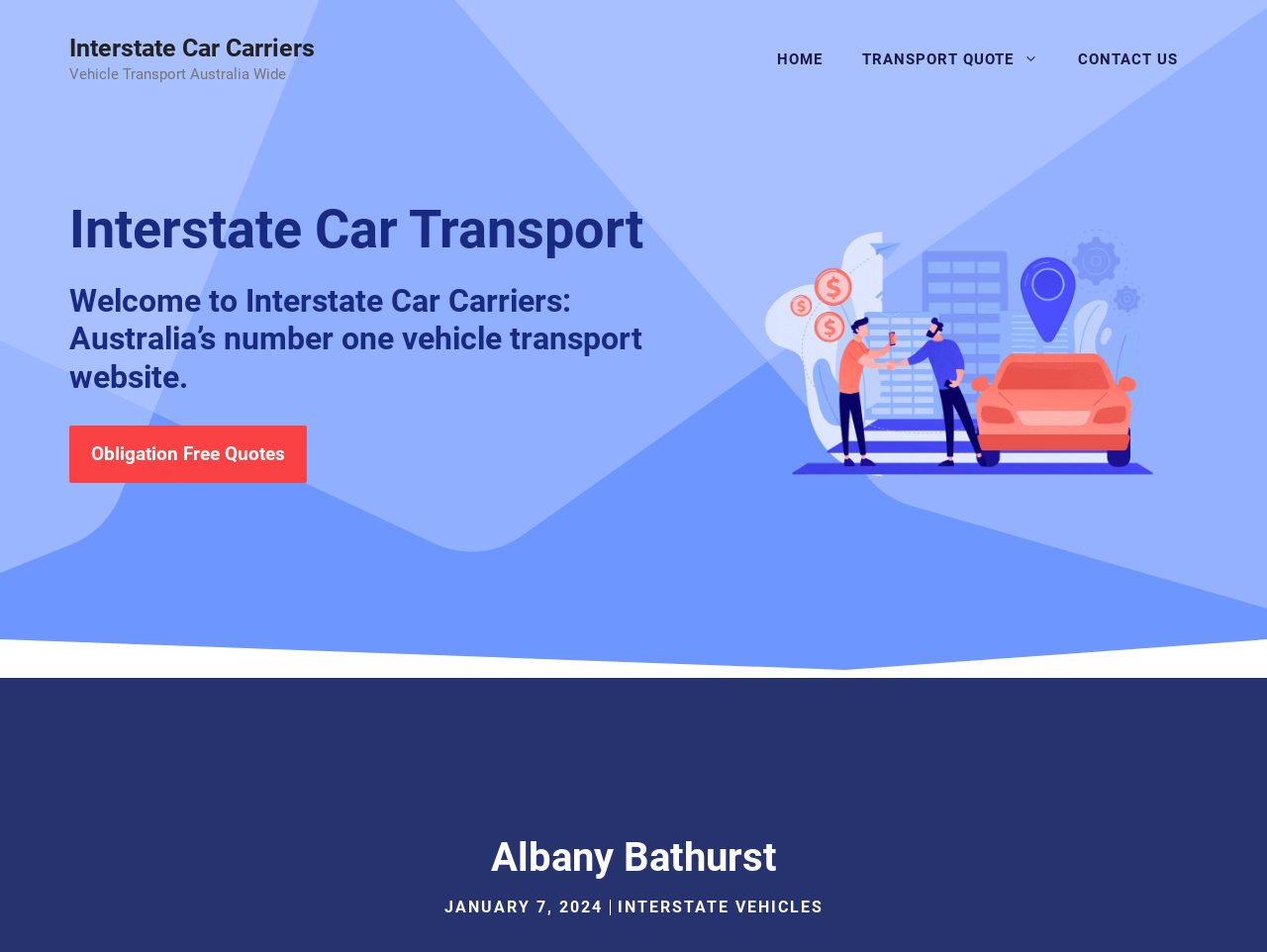Please provide a detailed answer to the question below by examining the image:
What is the location mentioned in the webpage?

The location can be found in the heading 'Albany Bathurst' at the bottom of the webpage, which suggests that the webpage is related to vehicle transport between these two locations.